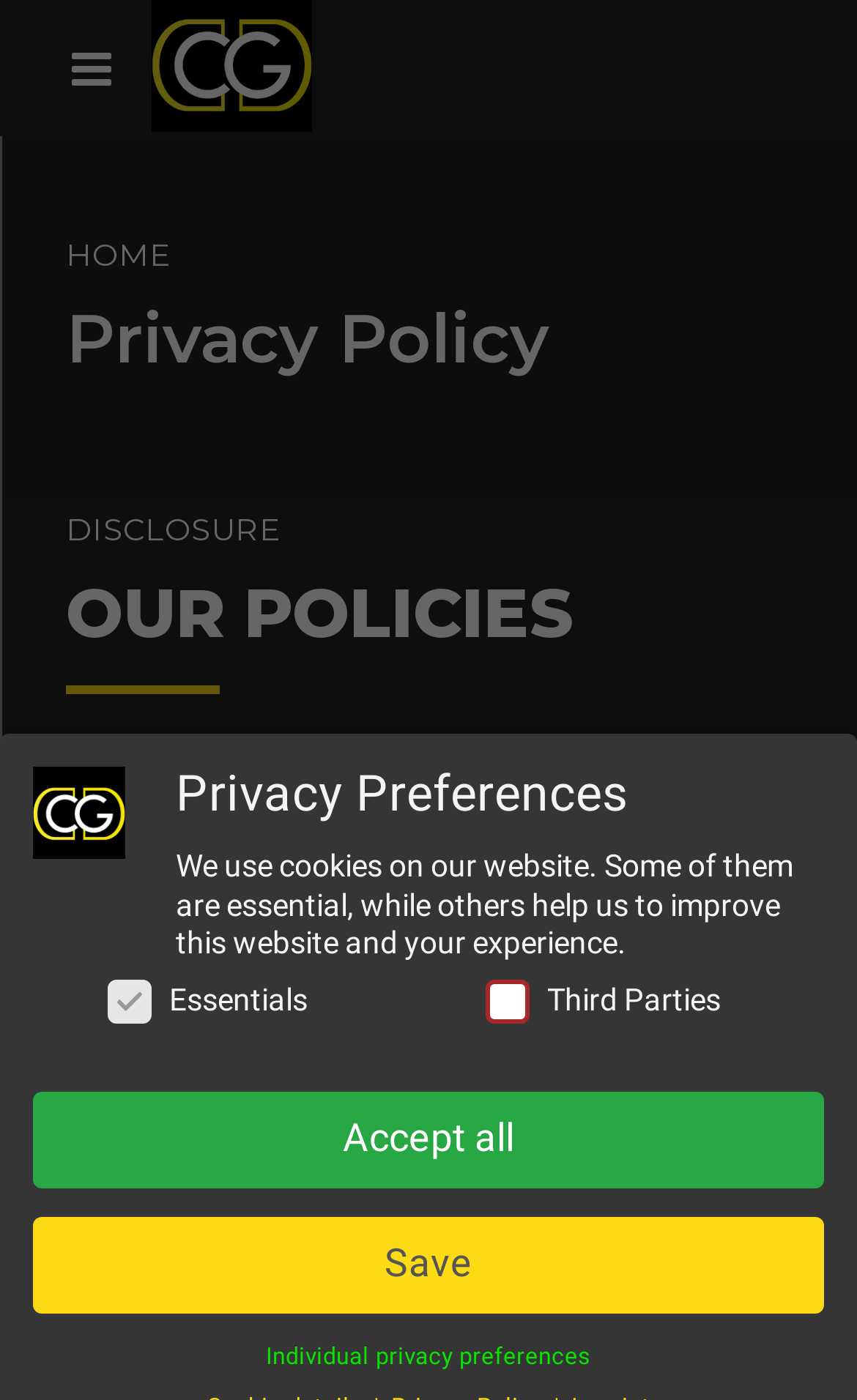Give an in-depth explanation of the webpage layout and content.

The webpage is about the Privacy Policy of CG ferramenta. At the top, there is a small icon and a link to CG ferramenta, which is likely the company's logo. Below this, there is a header section with a link to "HOME" and a heading that reads "Privacy Policy". 

Further down, there are several sections with headings, including "DISCLOSURE", "OUR POLICIES", "About us", and "What personal data we collect and why we collect it". The "About us" section contains a paragraph of text with the website's address, which is a link to www.cgferramenta.it.

The "What personal data we collect and why we collect it" section is divided into two subheadings: "Privacy Preferences" and a paragraph of text explaining the use of cookies on the website. Below this, there are two checkboxes, one for "Essentials" and one for "Third Parties", with corresponding labels. The "Essentials" checkbox is checked by default.

At the bottom of the page, there are three buttons: "Accept all", "Save", and "Individual privacy preferences". The "Save" button is currently focused.